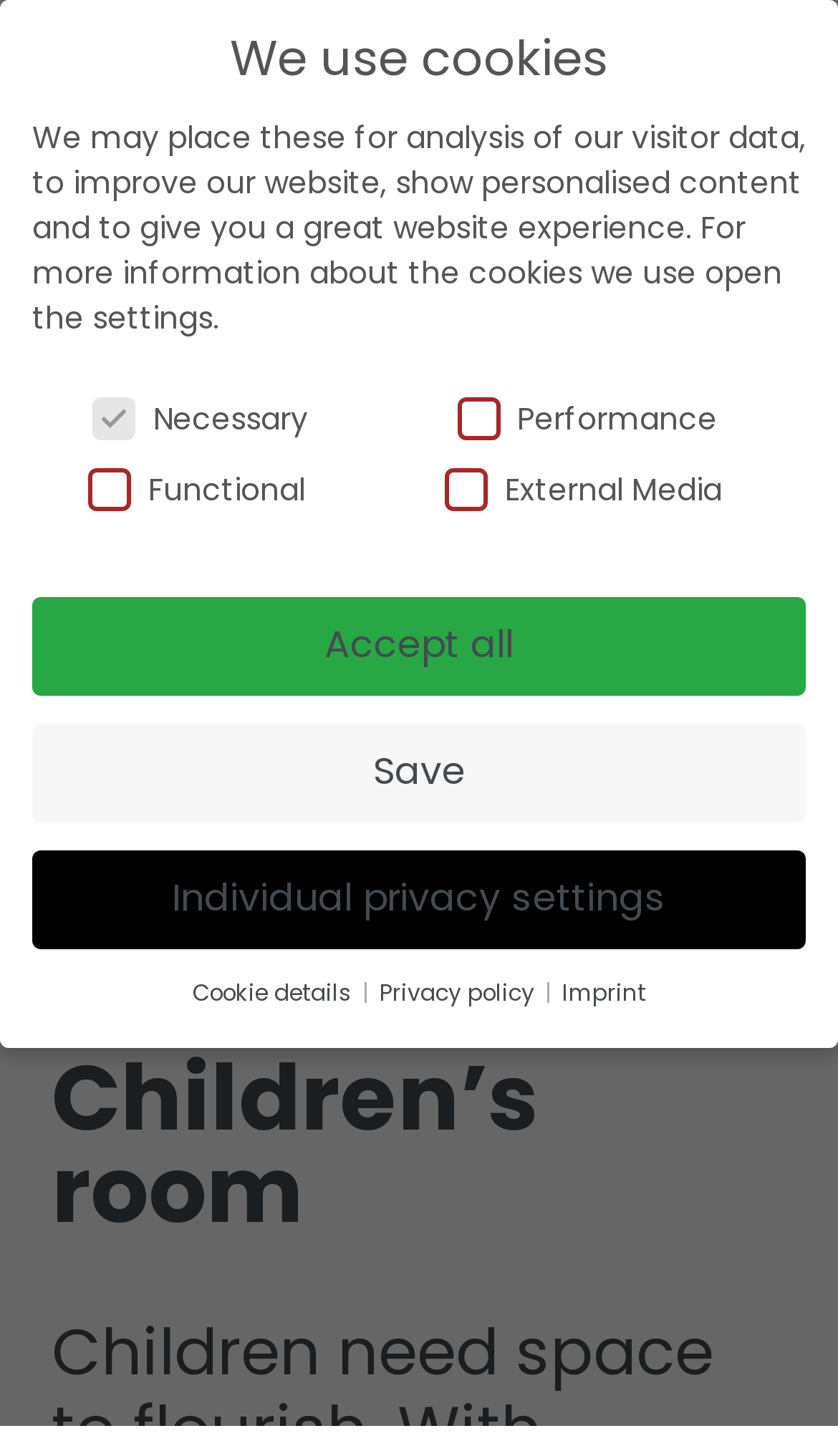Kindly determine the bounding box coordinates for the clickable area to achieve the given instruction: "Click the Children’s room heading".

[0.062, 0.723, 0.938, 0.849]